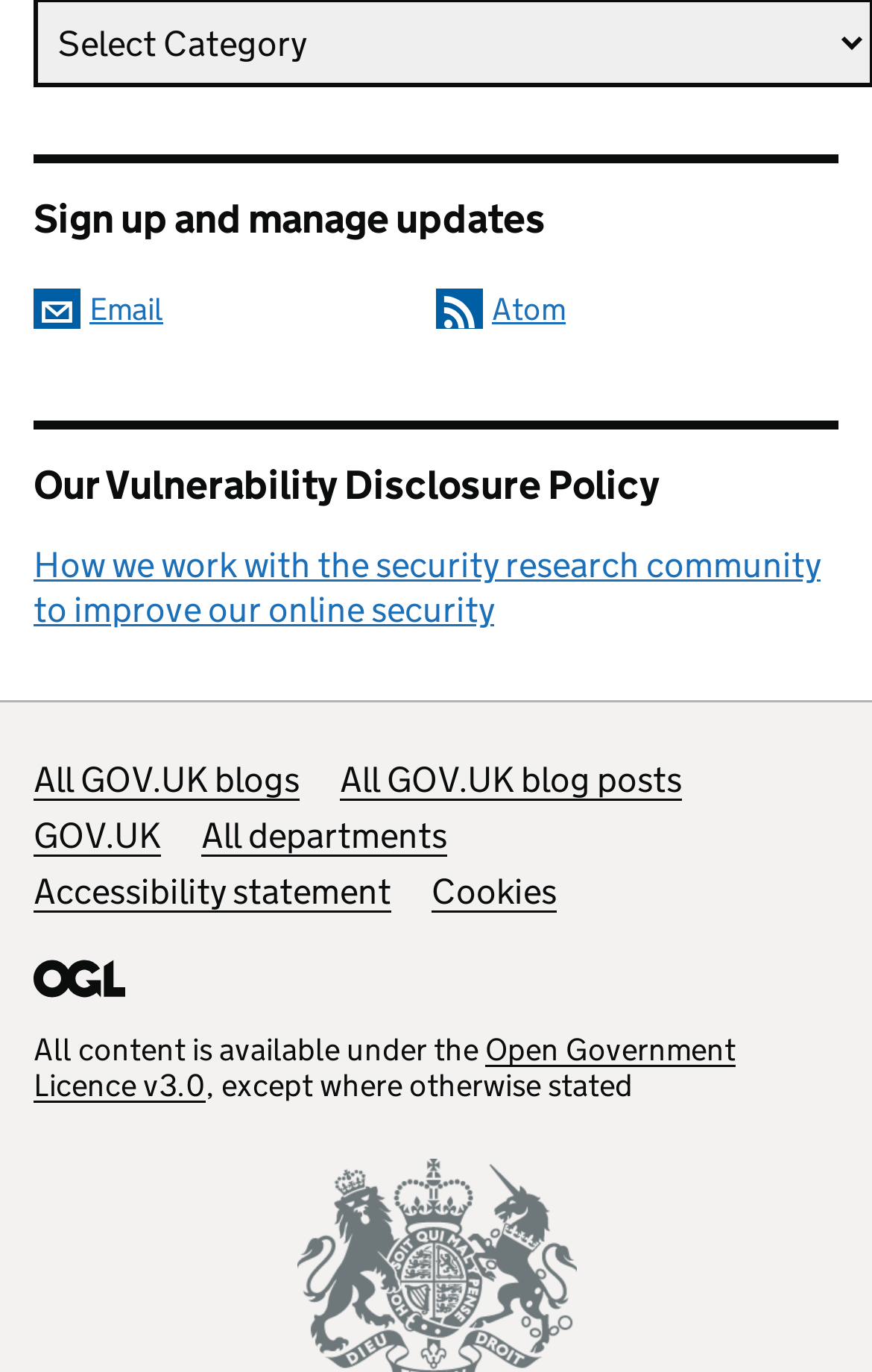Locate the bounding box coordinates of the area you need to click to fulfill this instruction: 'Visit the GOV.UK homepage'. The coordinates must be in the form of four float numbers ranging from 0 to 1: [left, top, right, bottom].

[0.038, 0.594, 0.185, 0.625]